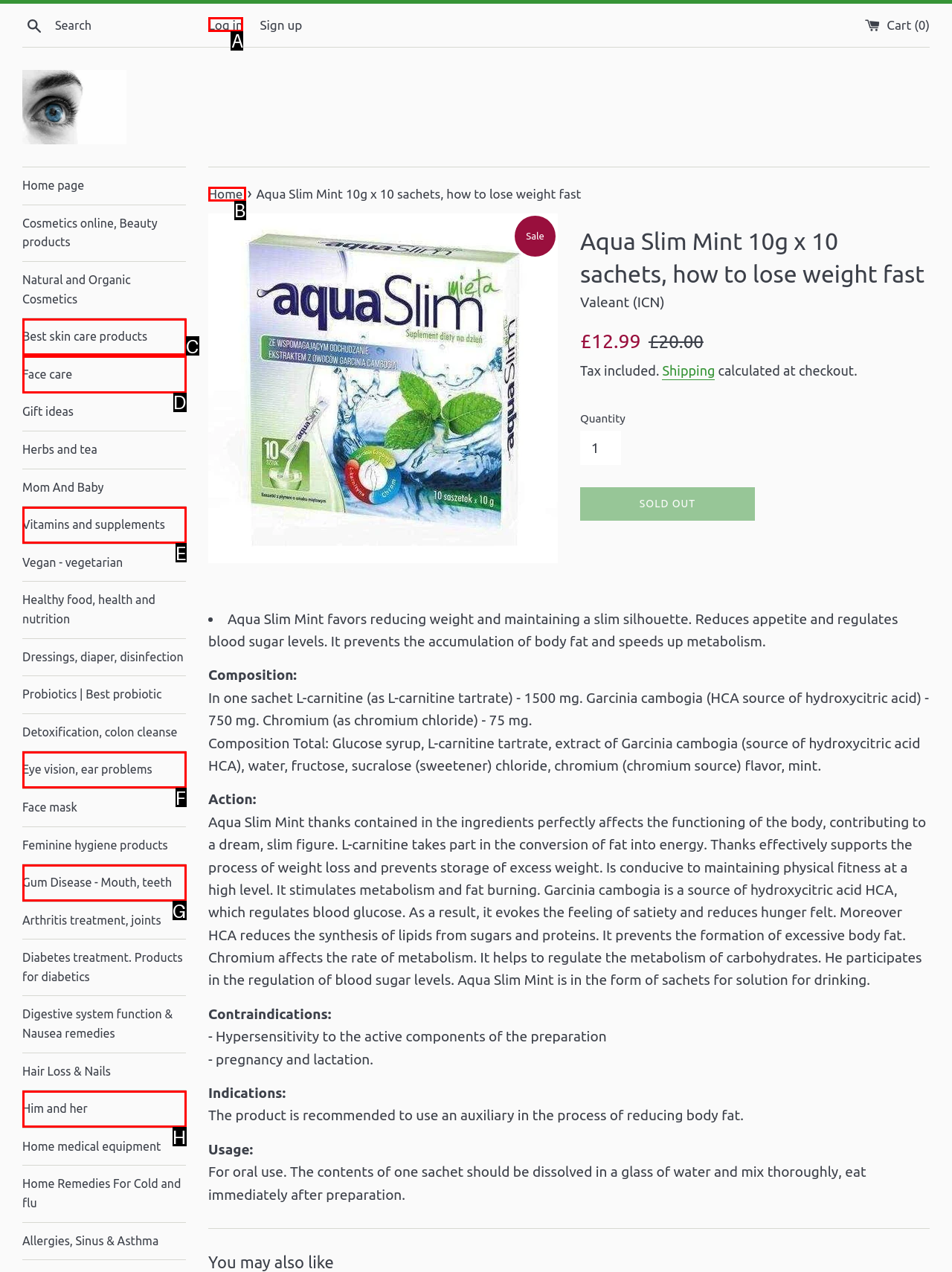Select the letter that corresponds to the UI element described as: Home
Answer by providing the letter from the given choices.

B